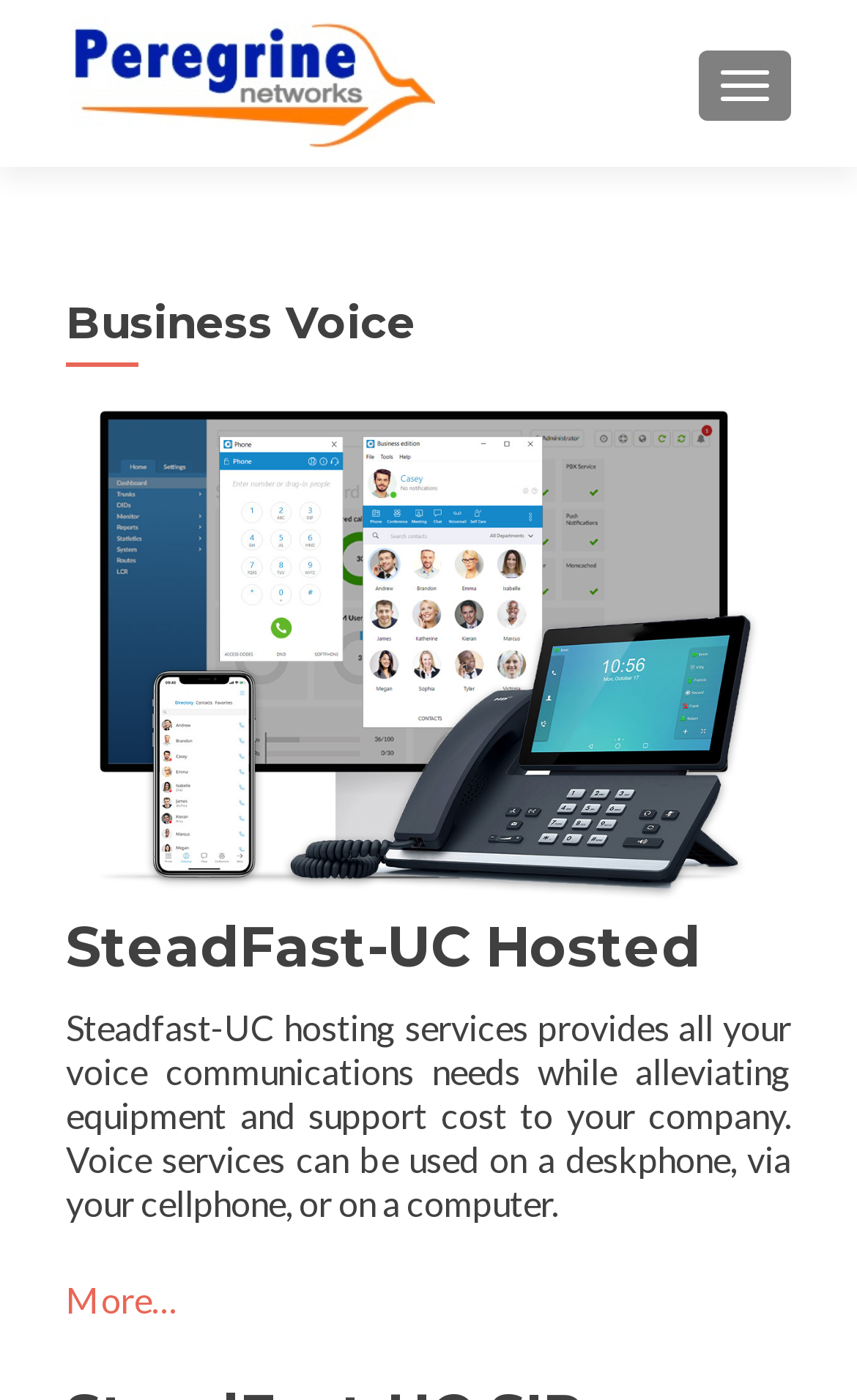What is the purpose of SteadFast-UC hosting services?
Please answer the question with as much detail and depth as you can.

By reading the StaticText element with the text 'Steadfast-UC hosting services provides all your voice communications needs while alleviating equipment and support cost to your company.', I understand that the purpose of SteadFast-UC hosting services is to alleviate equipment and support cost to the company.